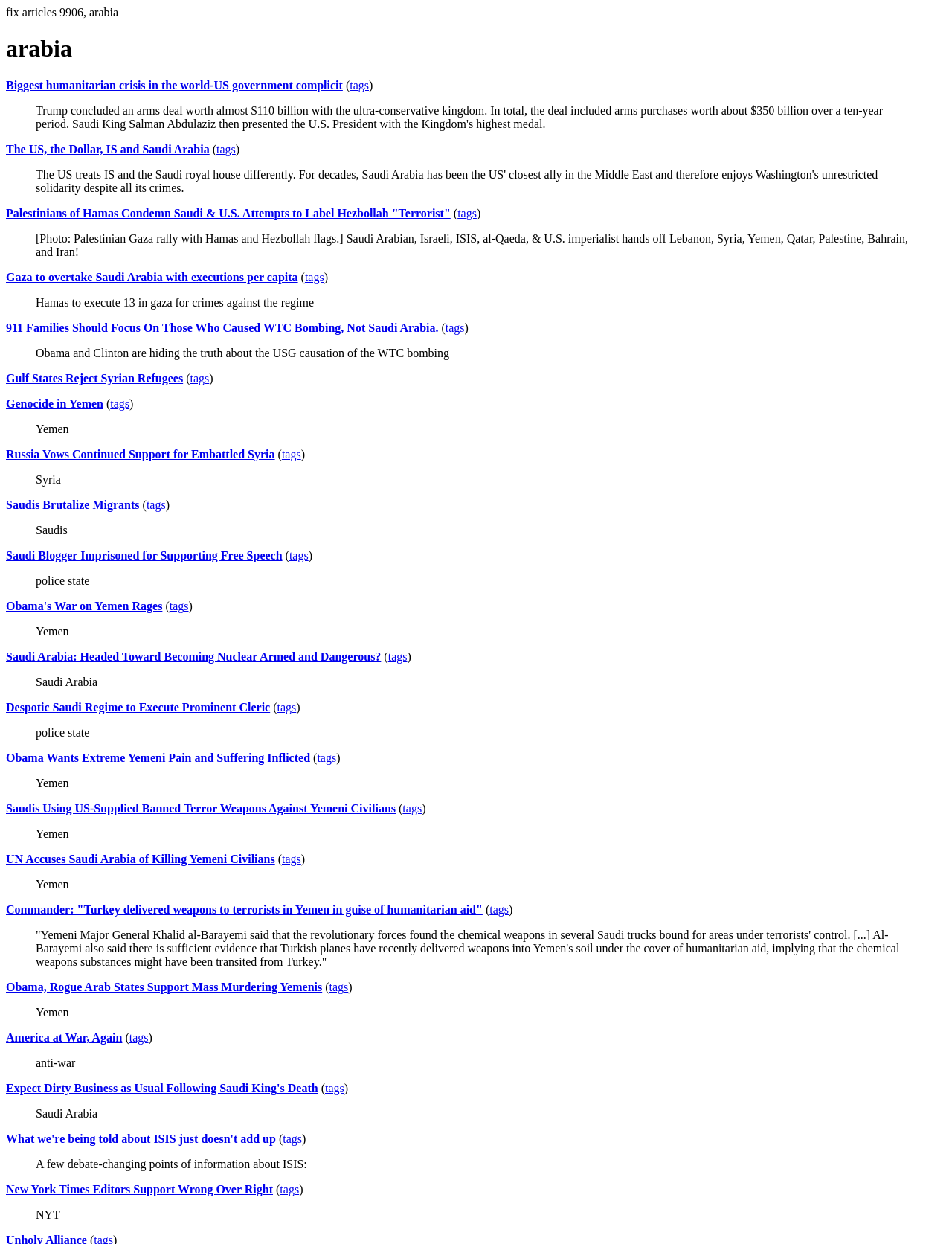How many links are in the tenth article?
Using the visual information from the image, give a one-word or short-phrase answer.

2